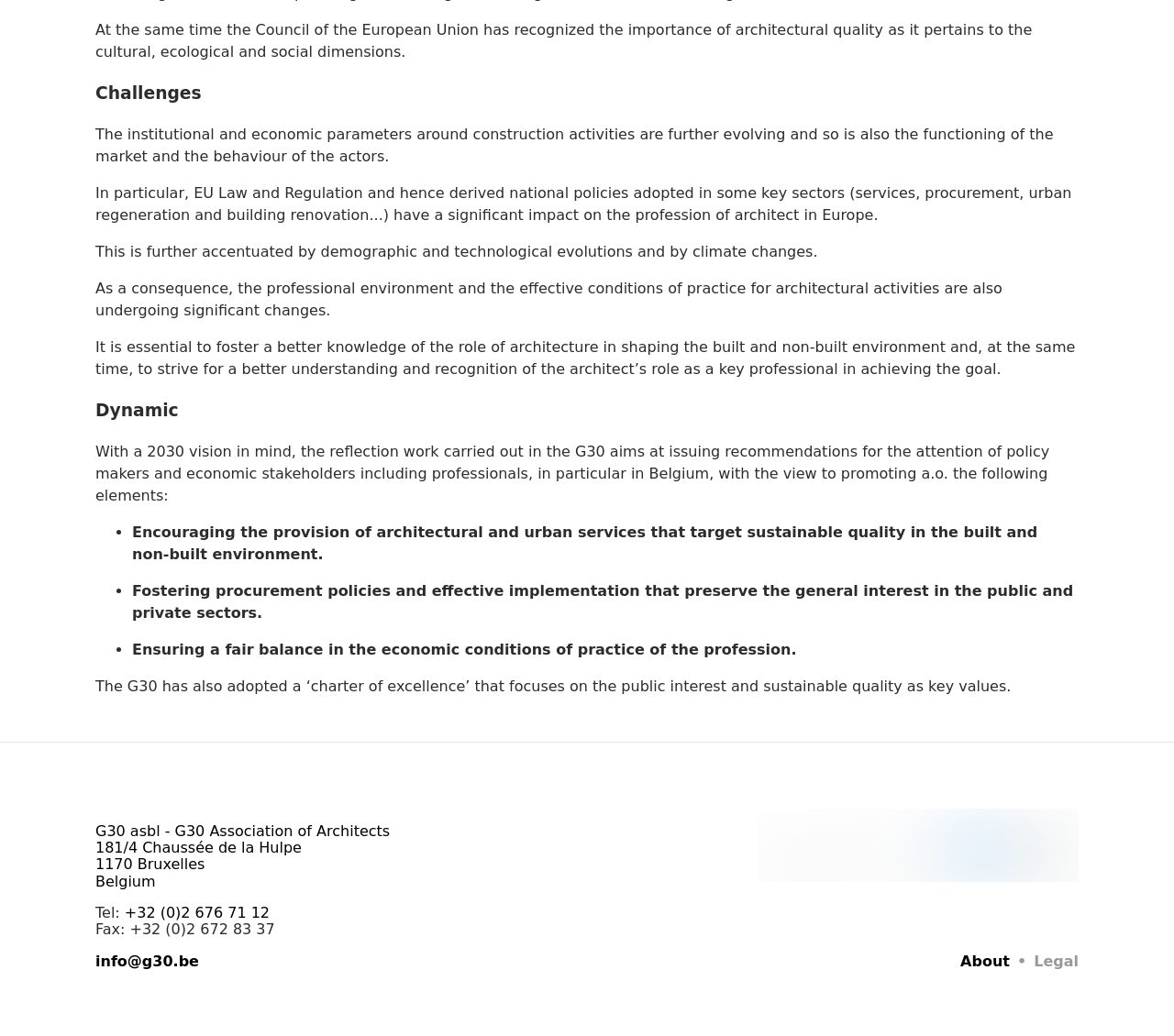Examine the image and give a thorough answer to the following question:
How many elements are mentioned as key values in the G30's charter of excellence?

The webpage states that the G30's charter of excellence focuses on the public interest and sustainable quality as key values. These two values are mentioned as the core principles of the charter.